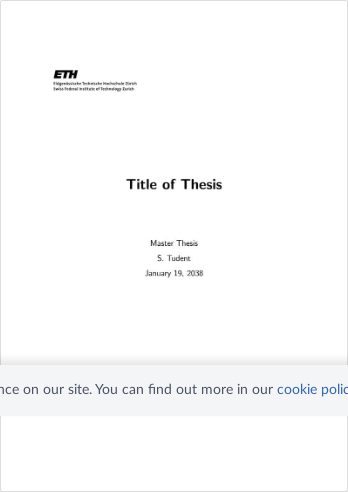Give a one-word or one-phrase response to the question: 
What is the purpose of the template?

Academic submissions